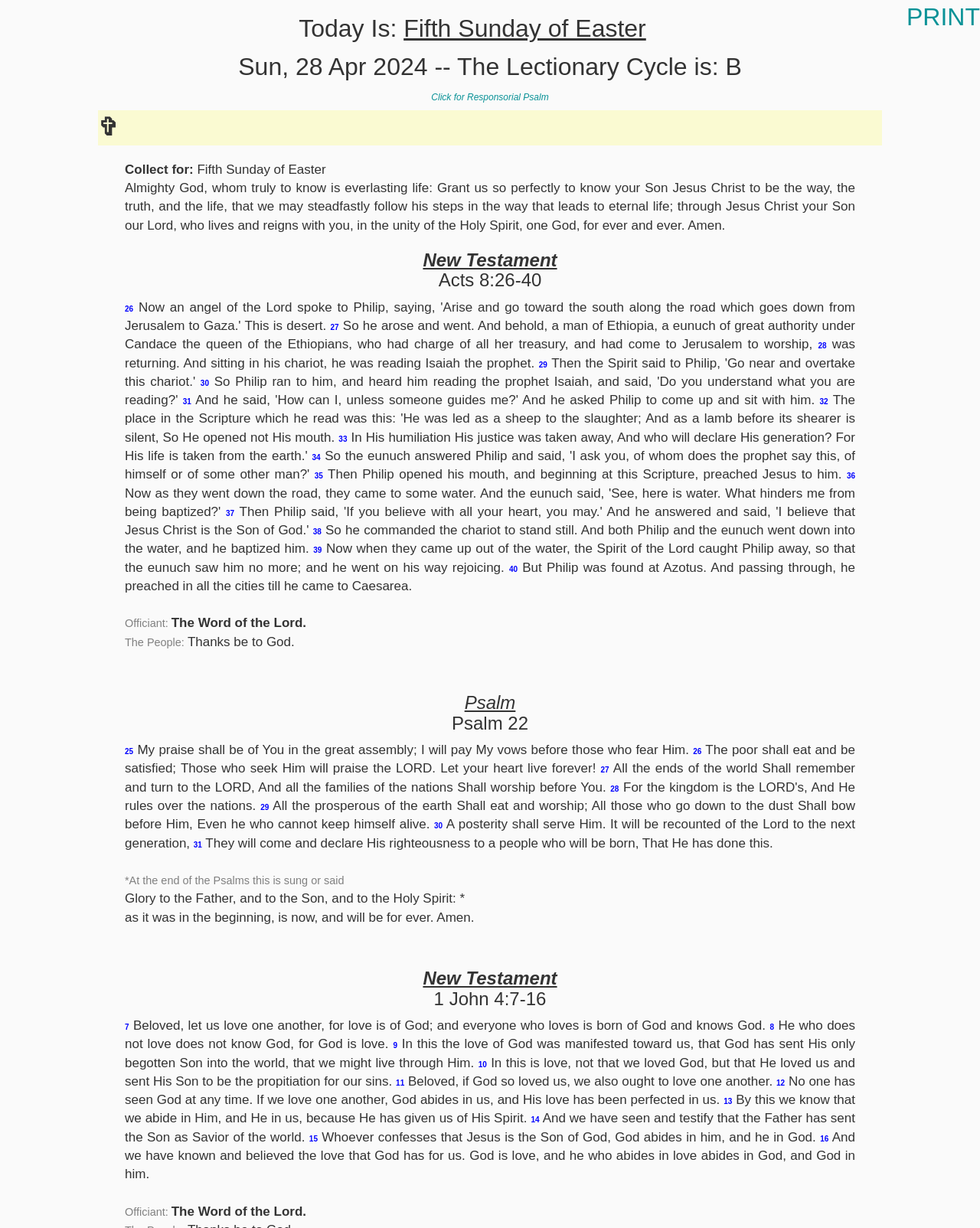Identify the text that serves as the heading for the webpage and generate it.

    Today Is: Fifth Sunday of Easter
